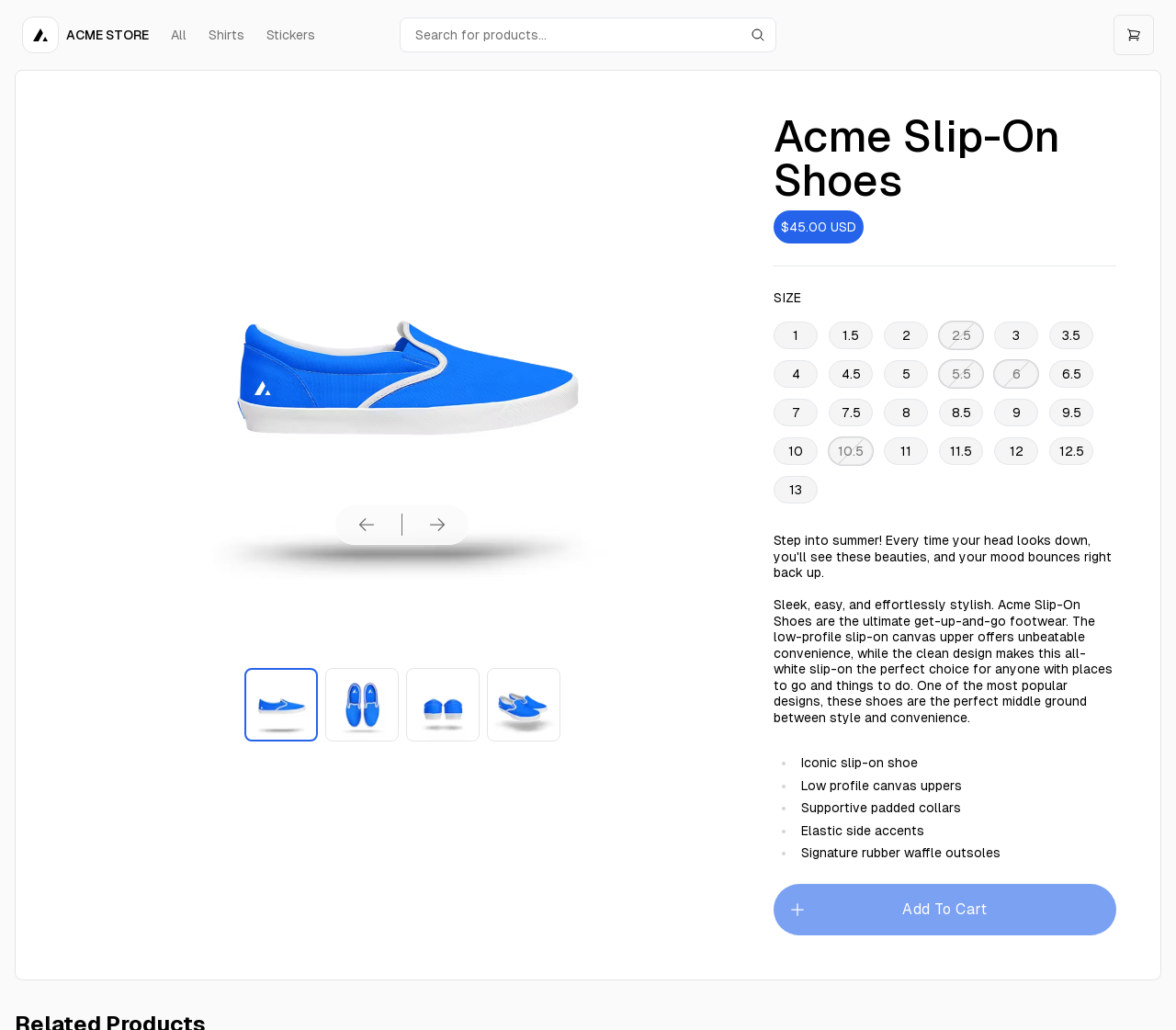Use a single word or phrase to answer the question: 
How many size options are available for Acme Slip-On Shoes?

19